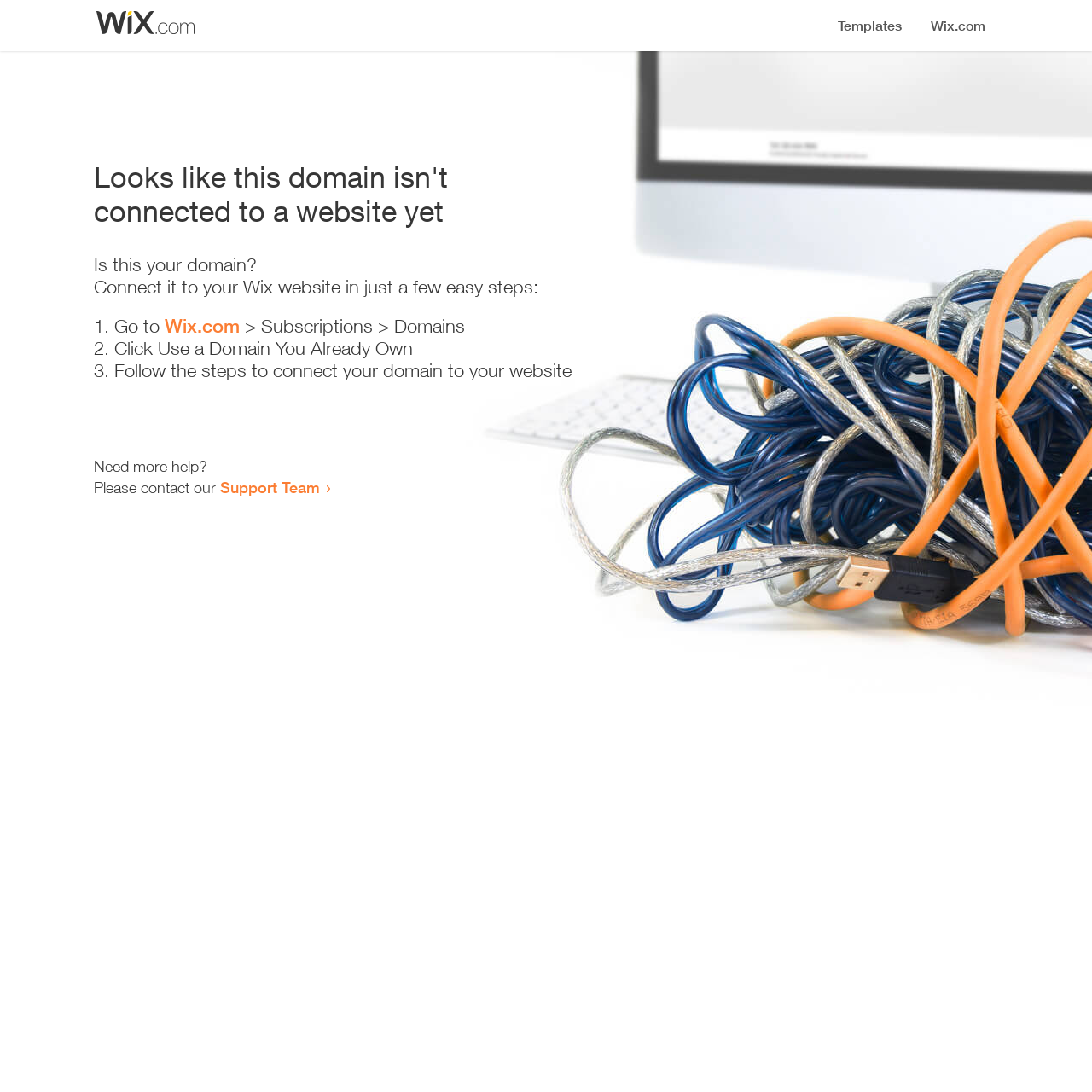Identify and provide the title of the webpage.

Looks like this domain isn't
connected to a website yet